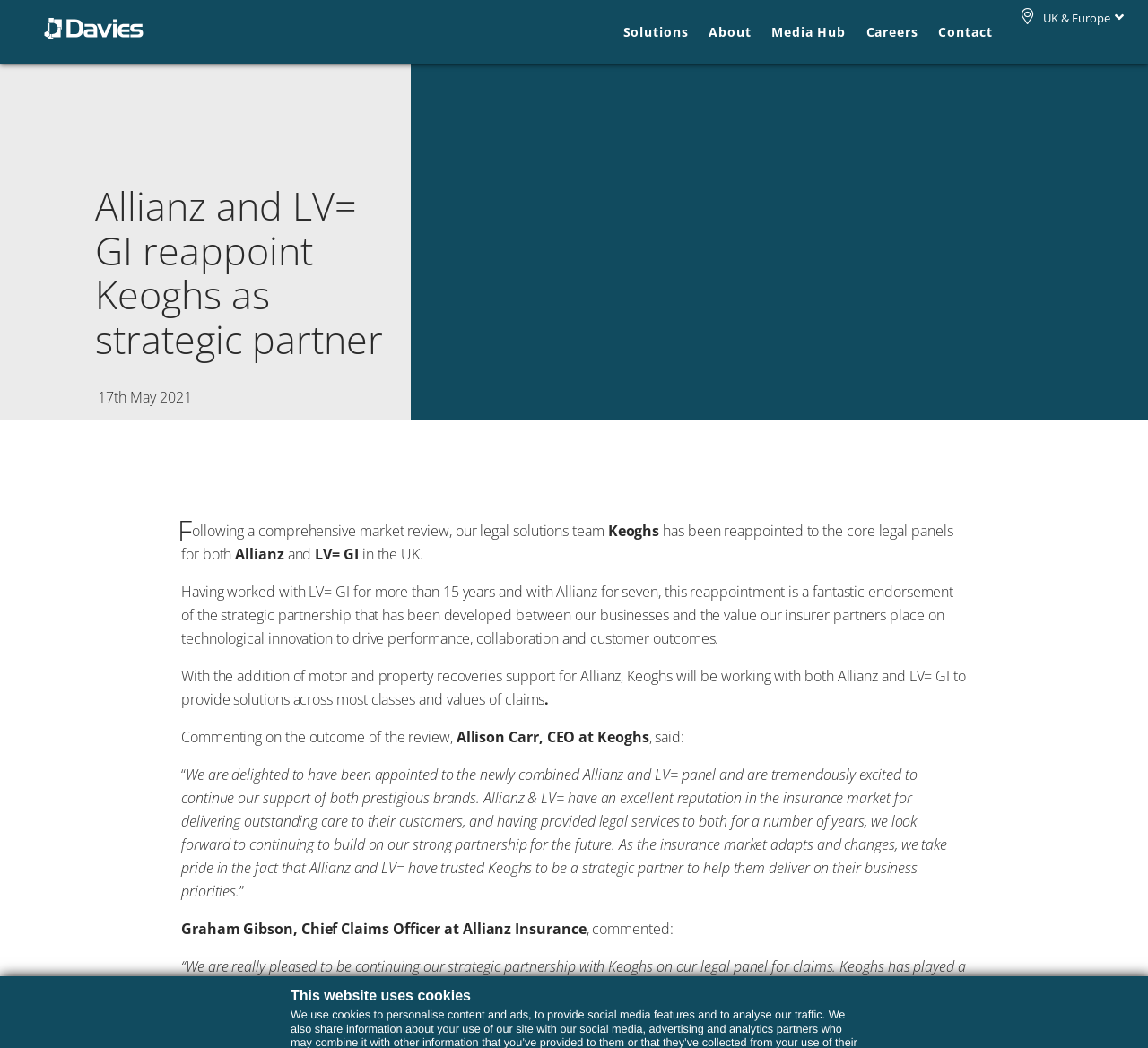Please find the bounding box coordinates of the section that needs to be clicked to achieve this instruction: "View About".

[0.617, 0.014, 0.654, 0.048]